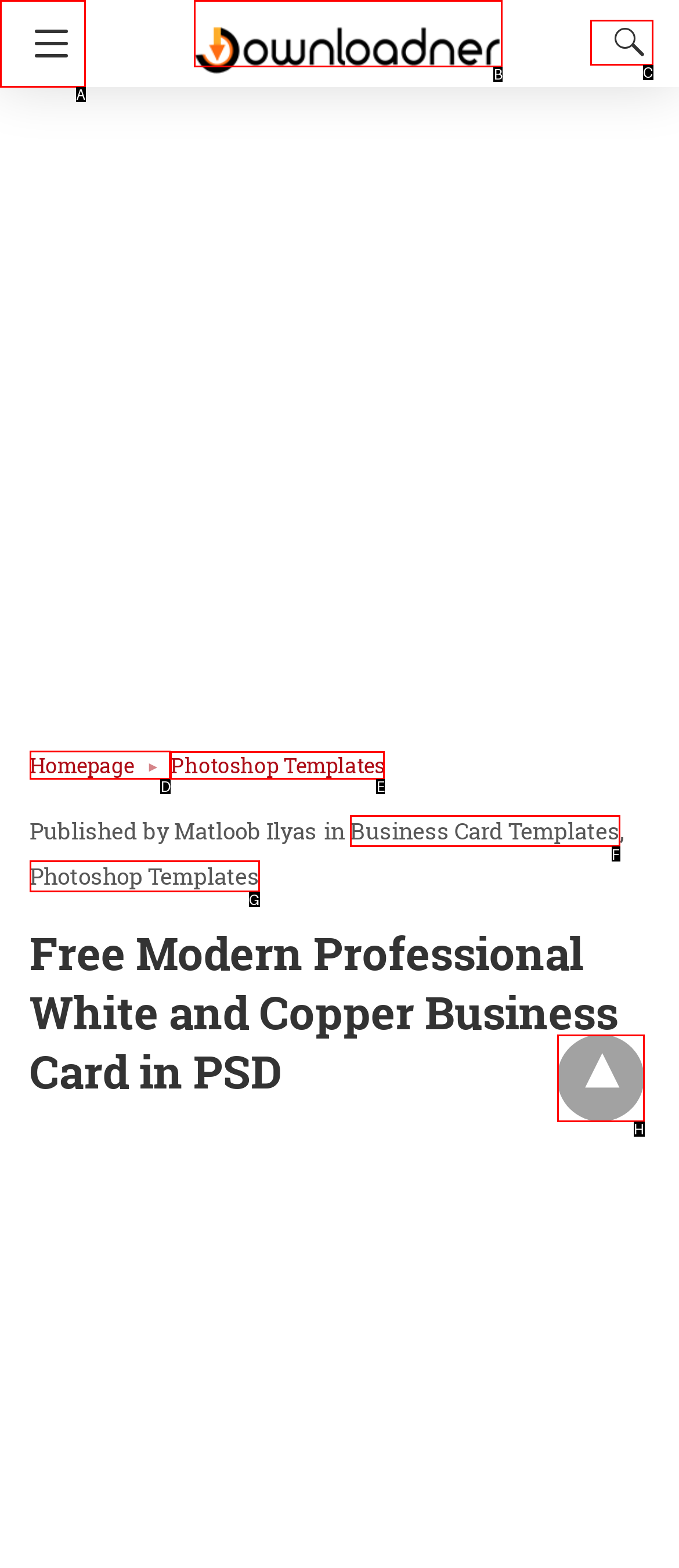Find the correct option to complete this instruction: Go to the Homepage. Reply with the corresponding letter.

D